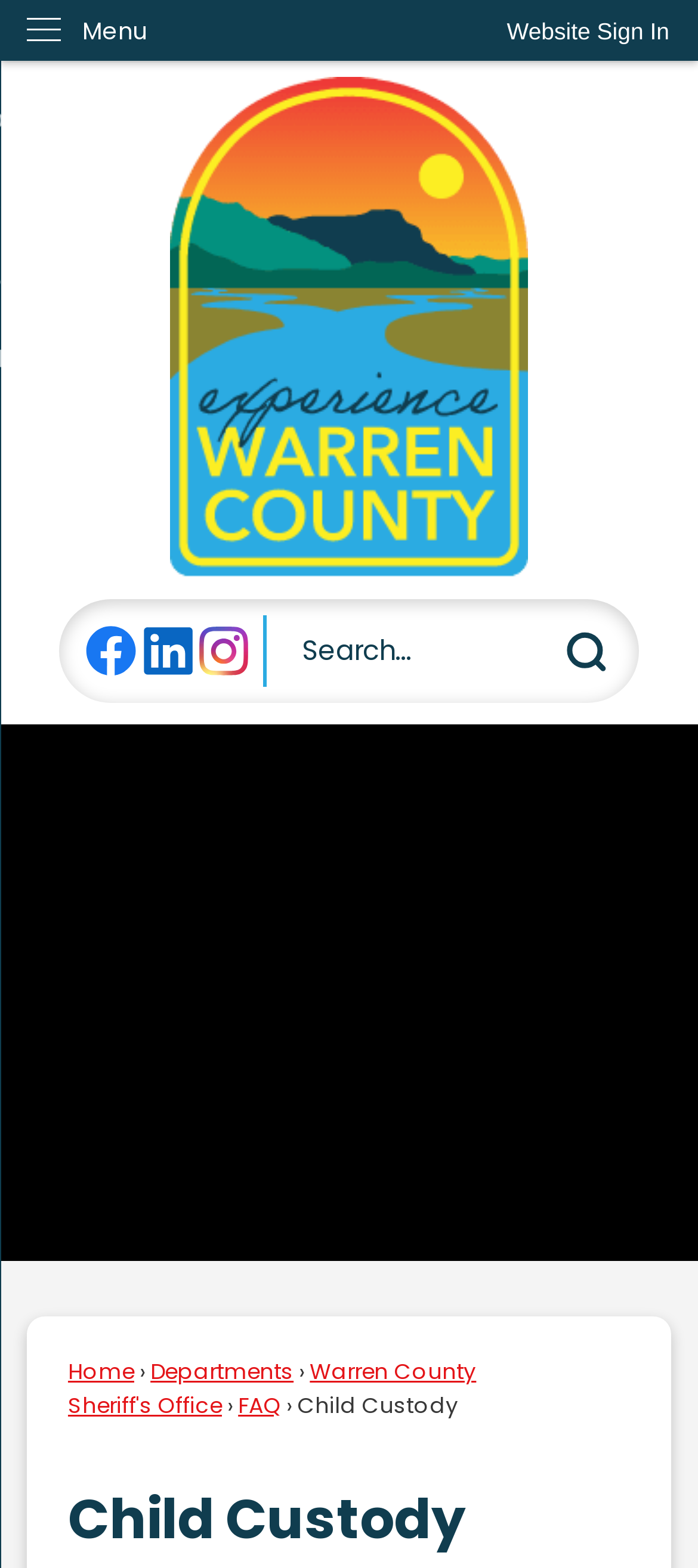Predict the bounding box of the UI element that fits this description: "aria-label="Linkedin graphic"".

[0.204, 0.399, 0.276, 0.431]